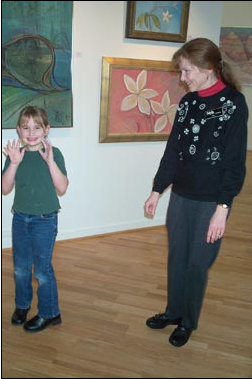Please provide a comprehensive answer to the question based on the screenshot: What is the woman's attire?

The caption states that the woman is 'dressed in a black sweater adorned with decorative patterns and wears gray pants', which provides a detailed description of her attire.